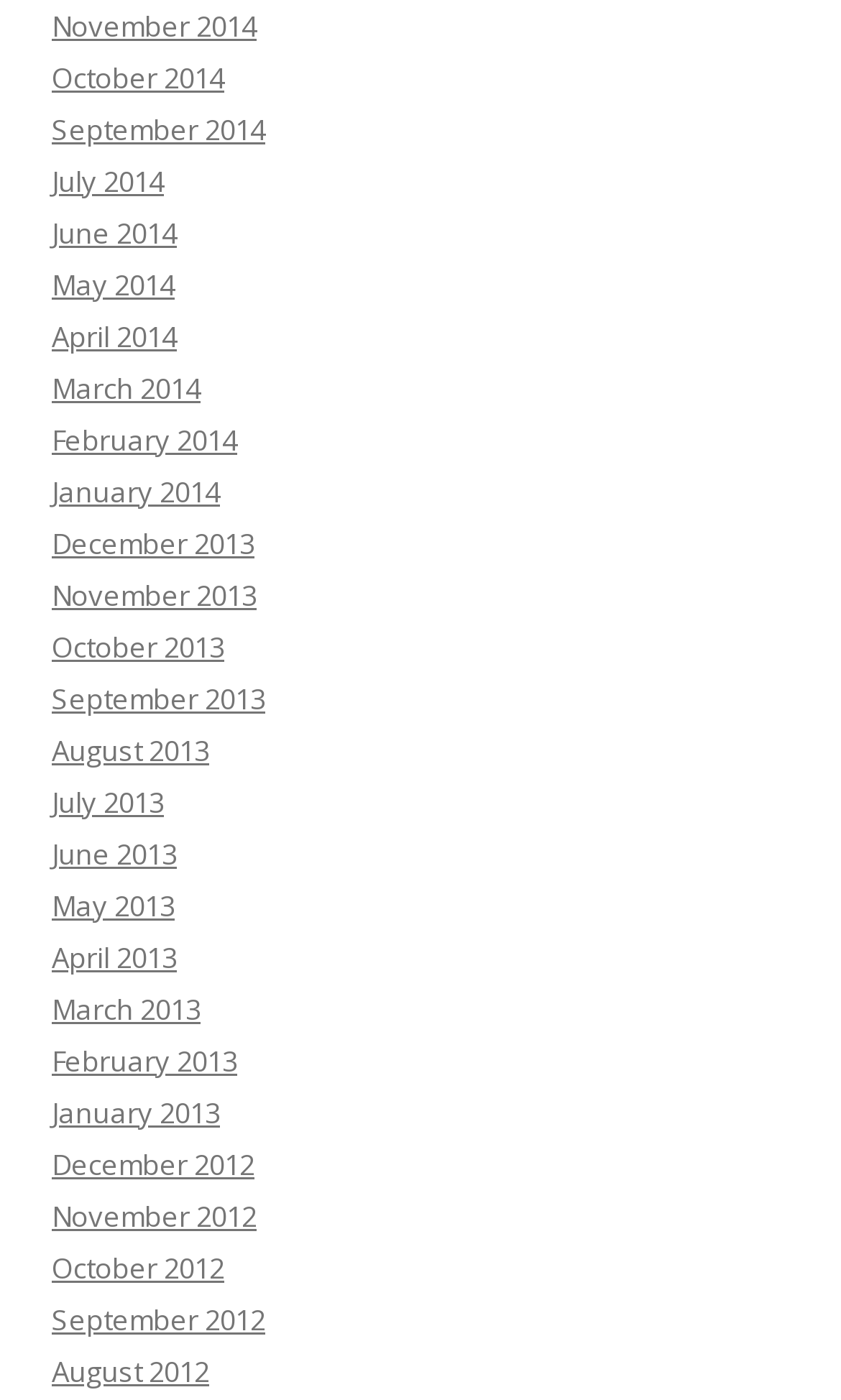Please find the bounding box coordinates of the element that you should click to achieve the following instruction: "view September 2012". The coordinates should be presented as four float numbers between 0 and 1: [left, top, right, bottom].

[0.062, 0.929, 0.315, 0.956]